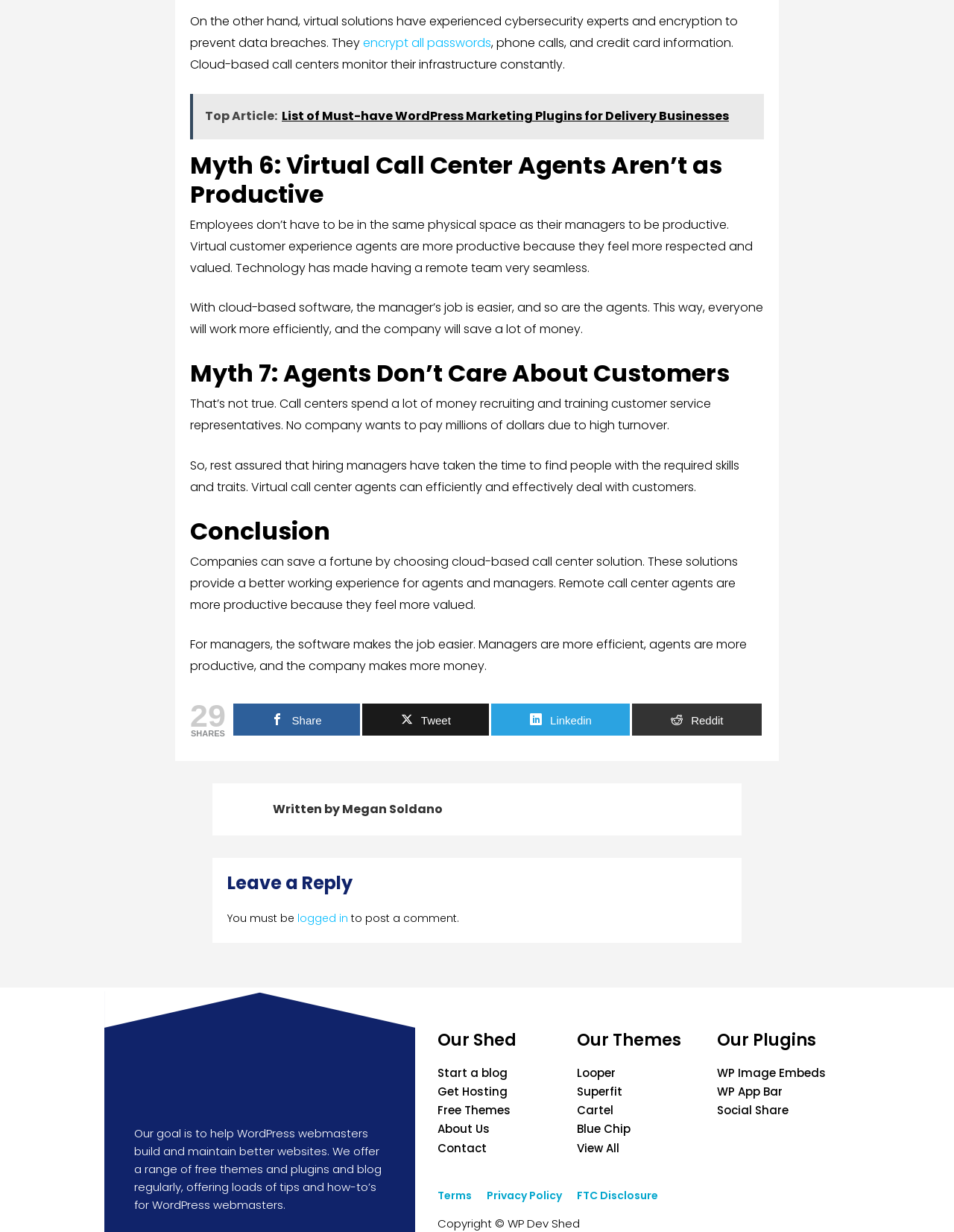What is the topic of Myth 6? Observe the screenshot and provide a one-word or short phrase answer.

Virtual Call Center Agents